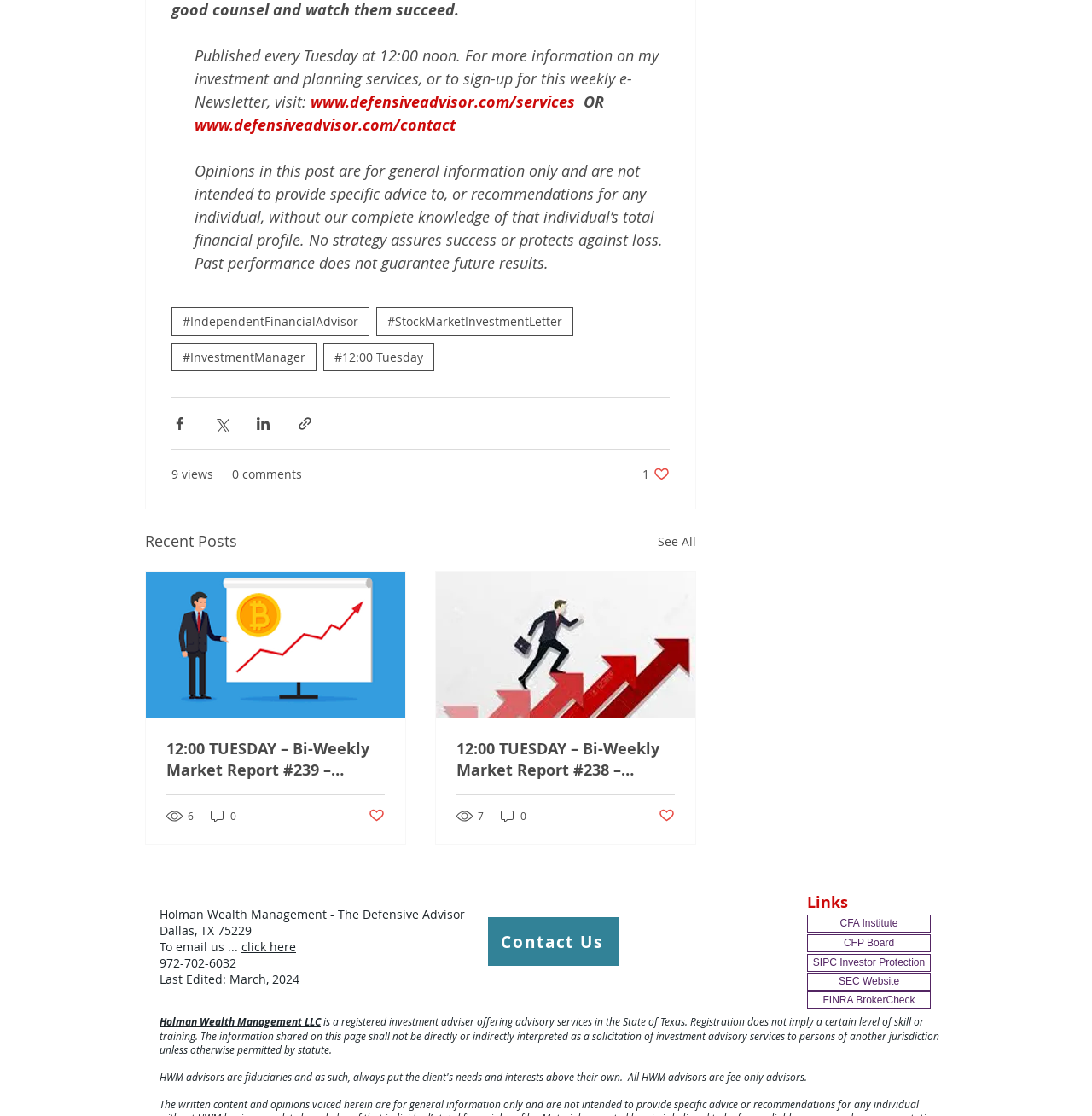From the webpage screenshot, predict the bounding box coordinates (top-left x, top-left y, bottom-right x, bottom-right y) for the UI element described here: #InvestmentManager

[0.157, 0.307, 0.29, 0.333]